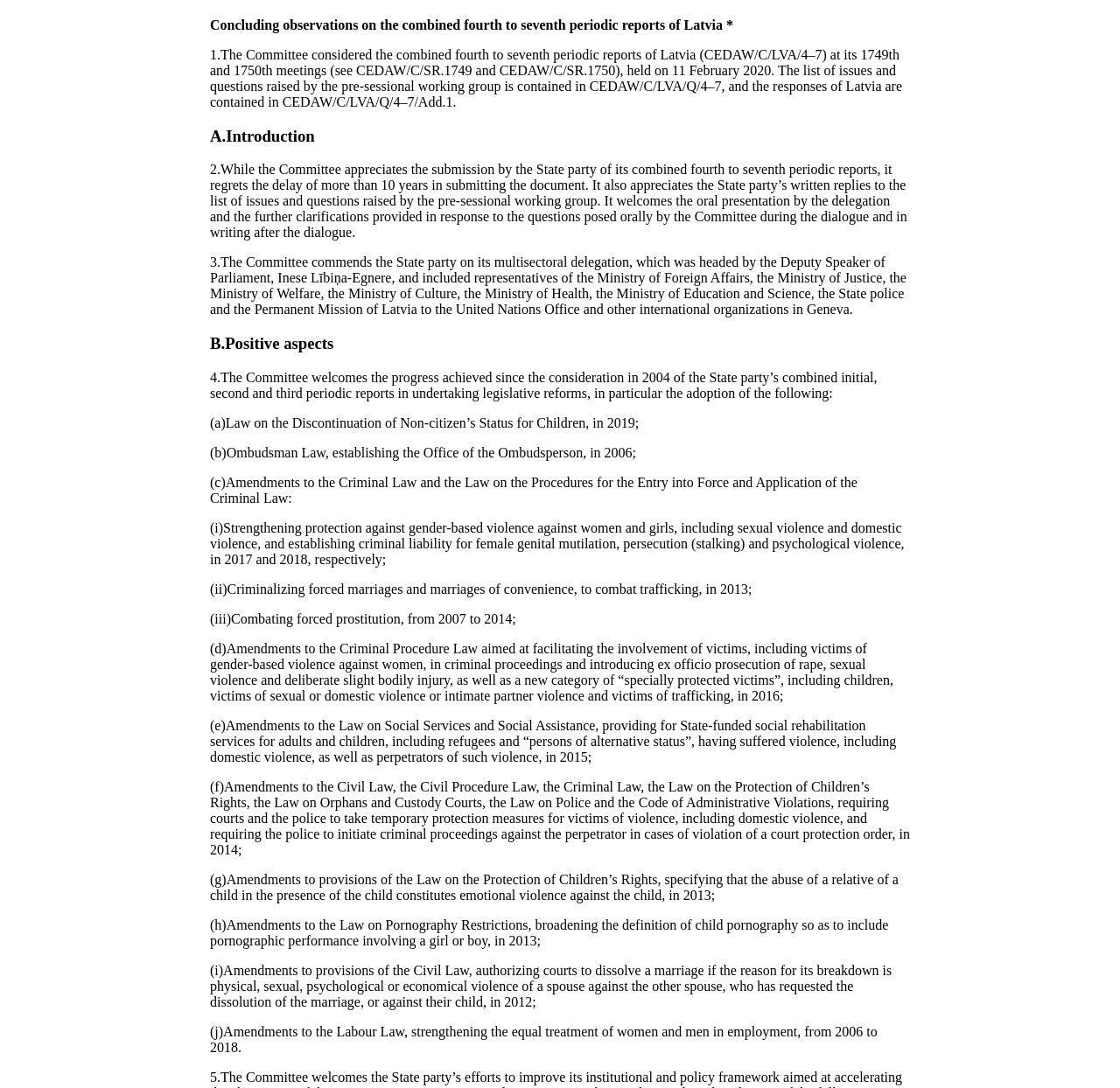Who headed the multisectoral delegation?
Please provide a comprehensive answer based on the contents of the image.

The multisectoral delegation was headed by the Deputy Speaker of Parliament, Inese Lībiņa-Egnere, as mentioned in the third paragraph.